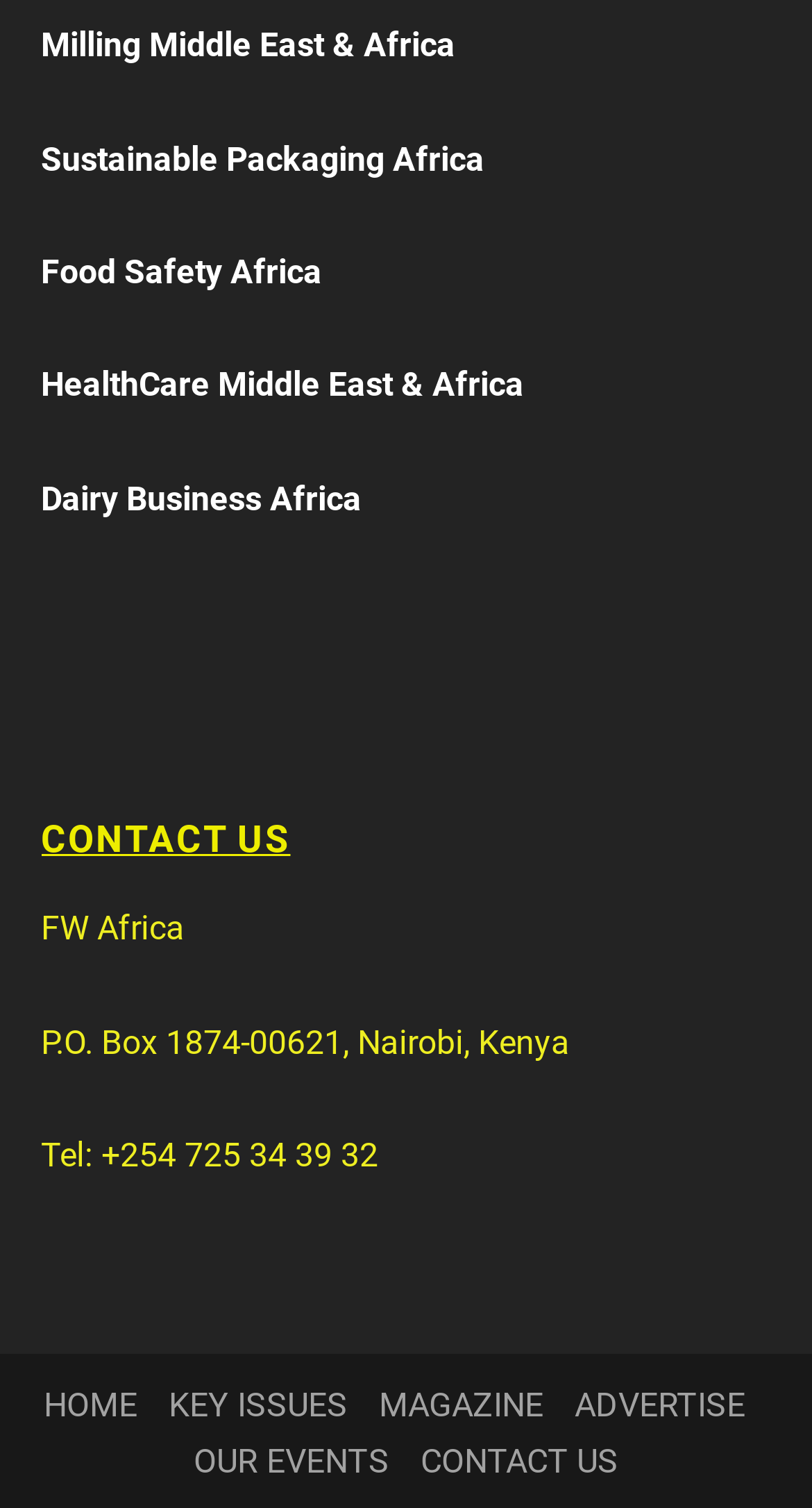Give a succinct answer to this question in a single word or phrase: 
What is the last menu item on the bottom navigation bar?

CONTACT US